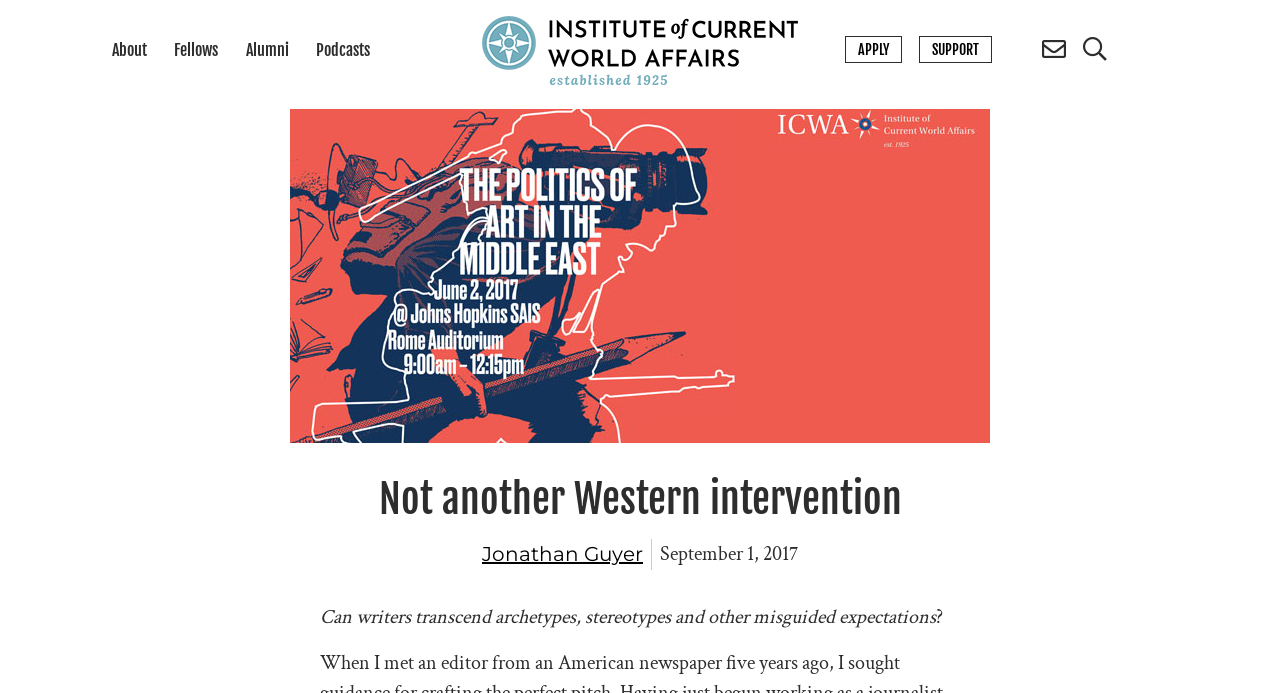Could you find the bounding box coordinates of the clickable area to complete this instruction: "go to about page"?

[0.088, 0.056, 0.115, 0.09]